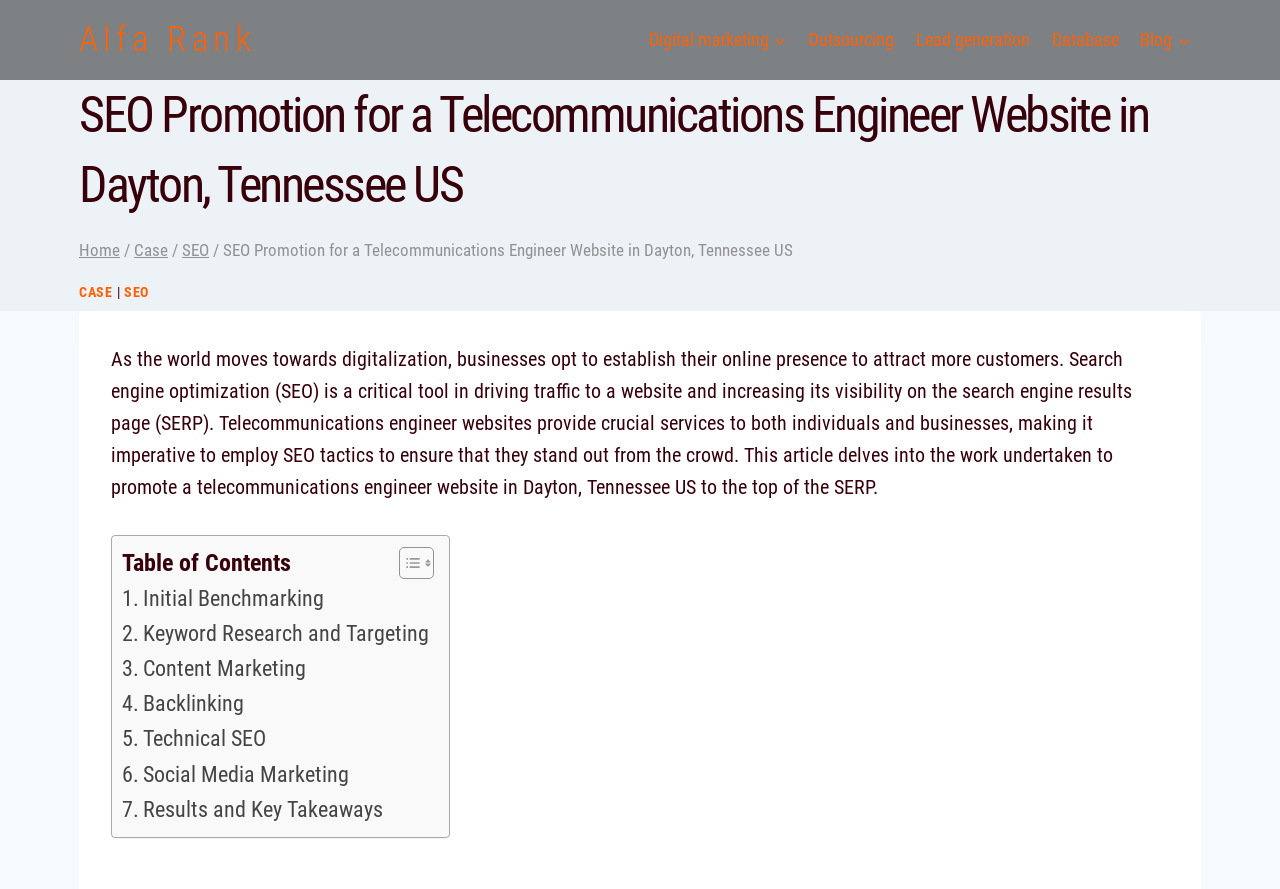Please identify the primary heading on the webpage and return its text.

SEO Promotion for a Telecommunications Engineer Website in Dayton, Tennessee US